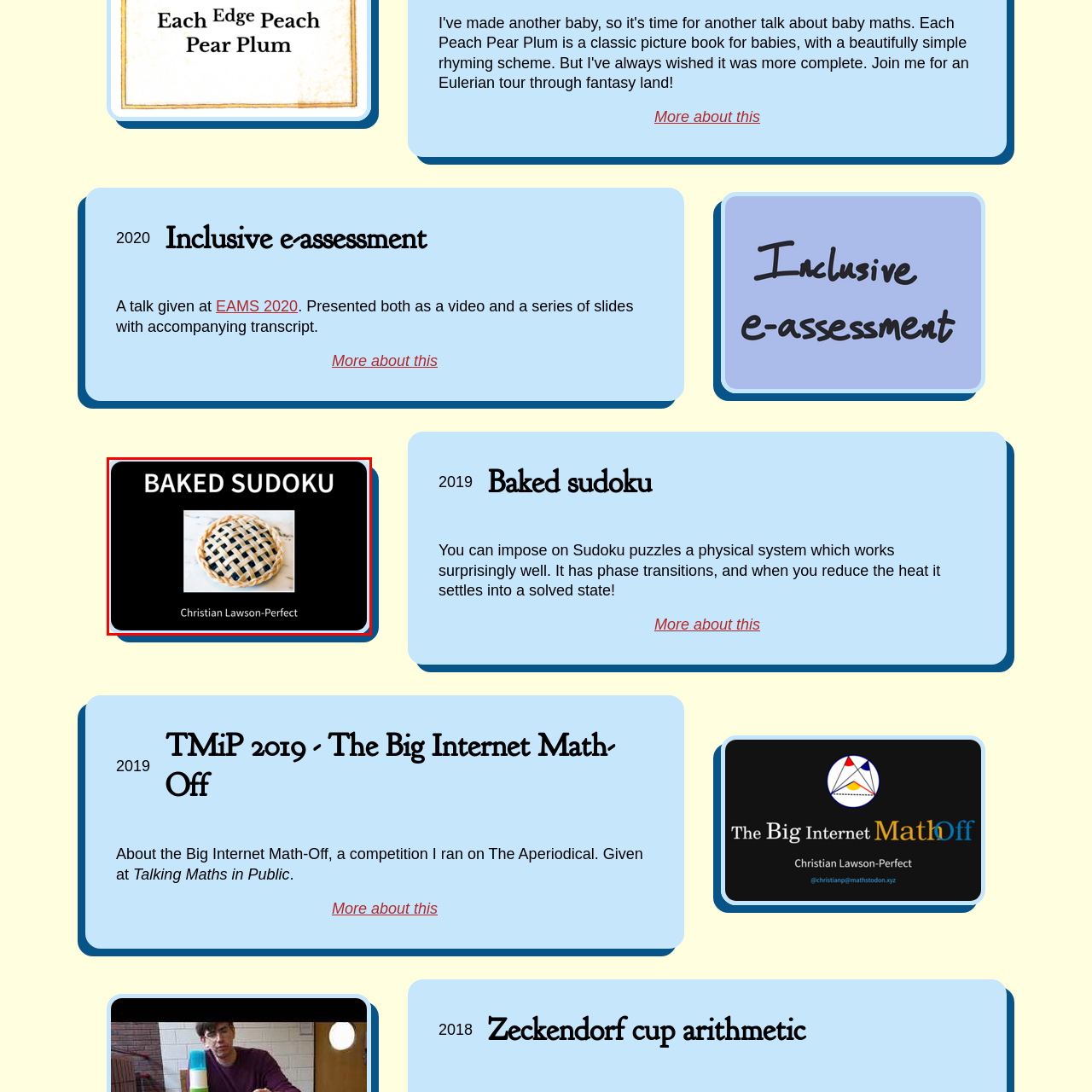Thoroughly describe the scene within the red-bordered area of the image.

This image features a visually striking representation of "Baked Sudoku," presented by Christian Lawson-Perfect. The design showcases a beautifully crafted pie with a lattice crust, artistically arranged to evoke the classic Sudoku grid. The background is a deep black, which enhances the contrast and emphasizes the intricate details of the pie. The title "BAKED SUDOKU" is prominently displayed in bold white letters at the top, offering an eye-catching introduction to this unique culinary concept. The caption beneath the image credits Christian Lawson-Perfect, hinting at the creator's connection to both mathematics and baking, merging two seemingly disparate worlds into one delightful art form.